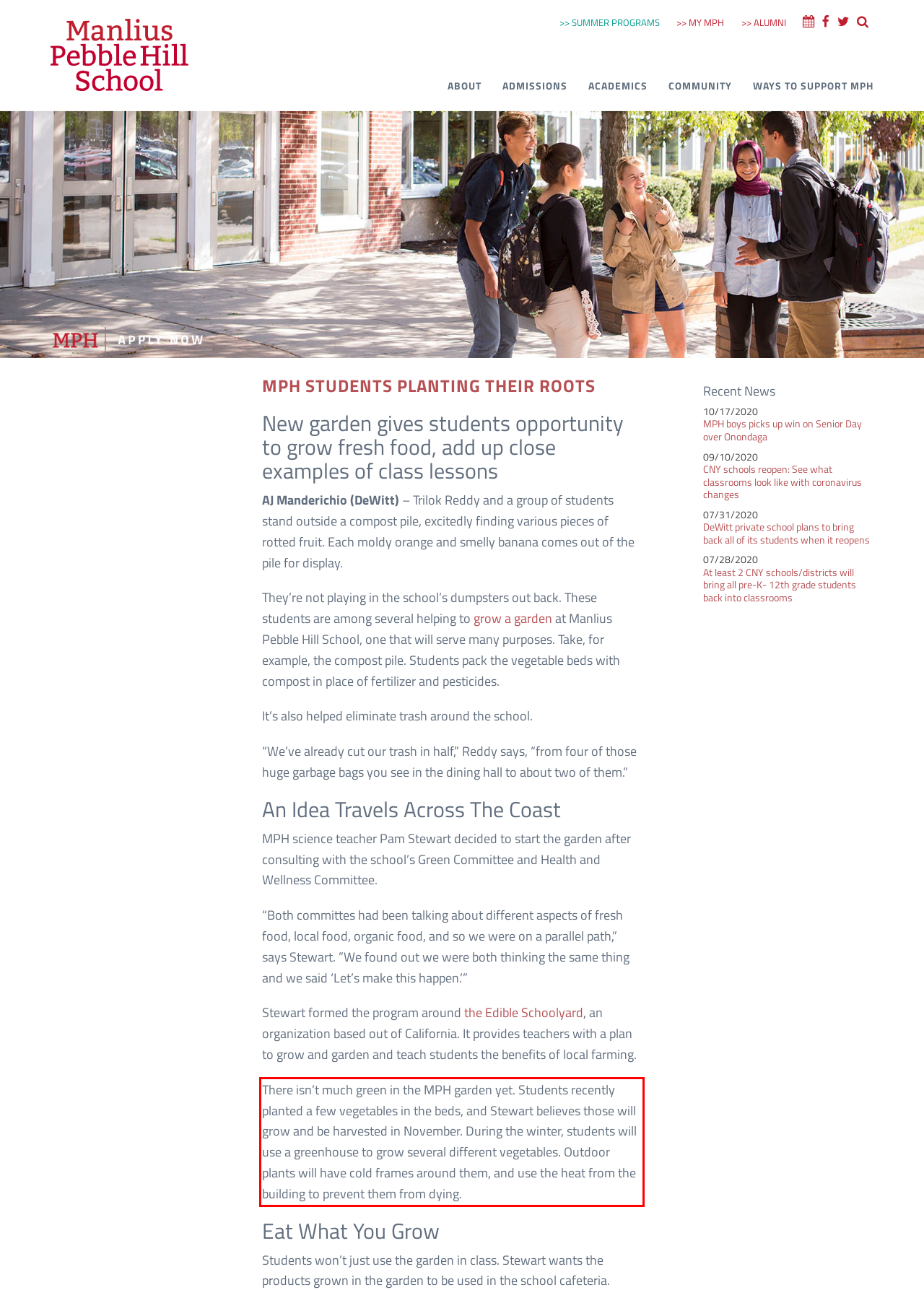With the provided screenshot of a webpage, locate the red bounding box and perform OCR to extract the text content inside it.

There isn’t much green in the MPH garden yet. Students recently planted a few vegetables in the beds, and Stewart believes those will grow and be harvested in November. During the winter, students will use a greenhouse to grow several different vegetables. Outdoor plants will have cold frames around them, and use the heat from the building to prevent them from dying.